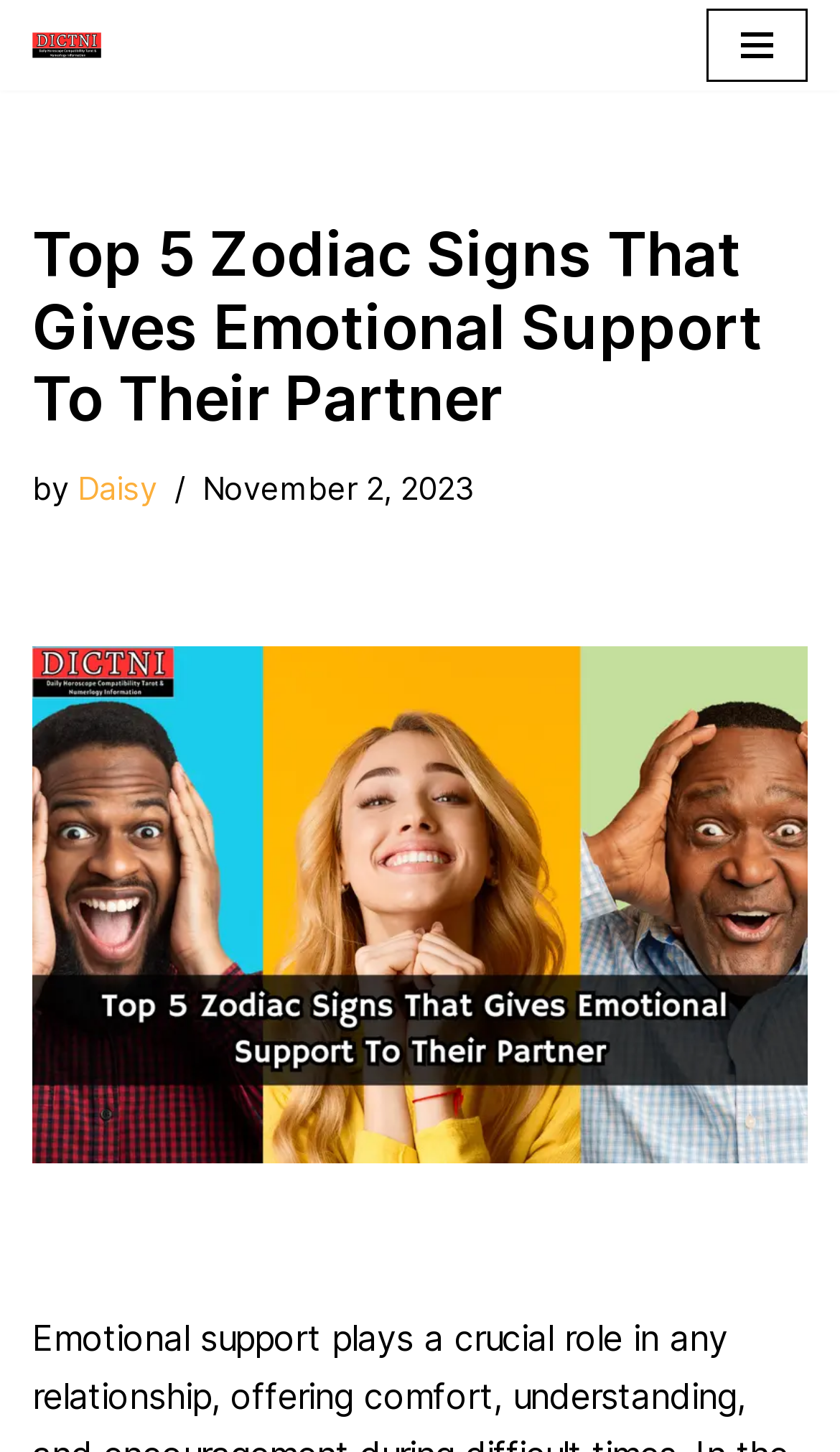Give a concise answer using one word or a phrase to the following question:
What is the author of the article?

Daisy